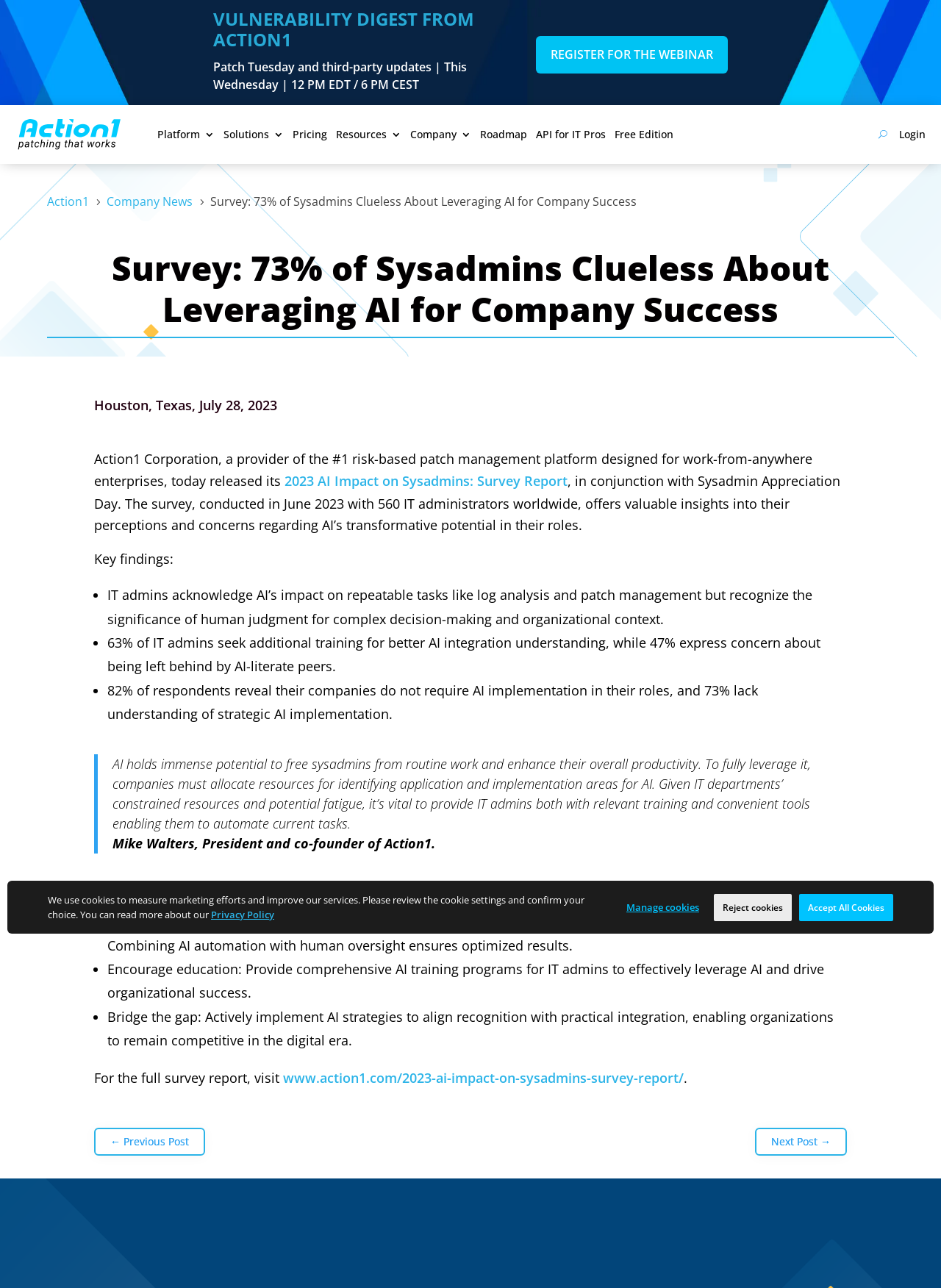Find the bounding box coordinates of the clickable area that will achieve the following instruction: "Register for the webinar".

[0.57, 0.028, 0.773, 0.057]